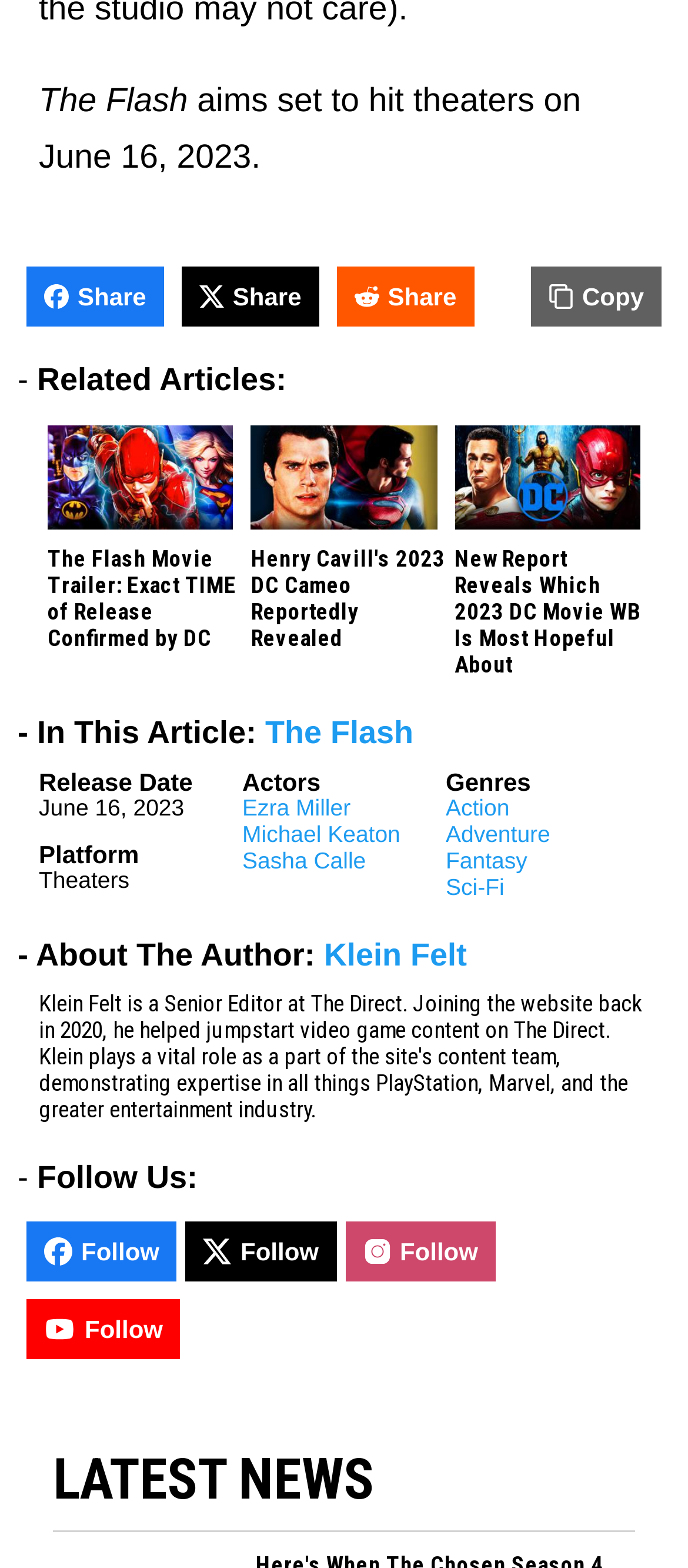Kindly provide the bounding box coordinates of the section you need to click on to fulfill the given instruction: "Check the release date of the movie".

[0.056, 0.507, 0.268, 0.524]